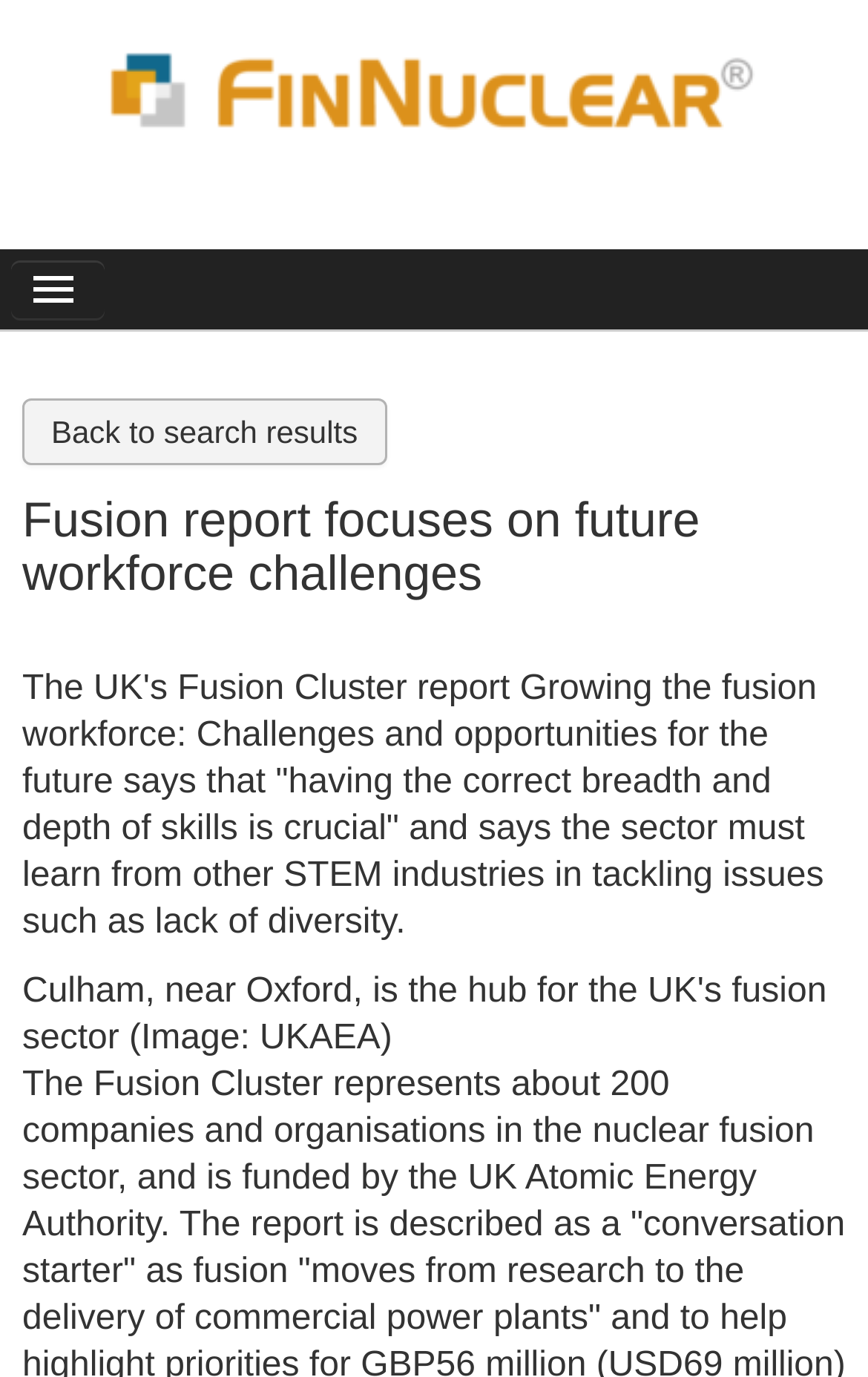Give a detailed overview of the webpage's appearance and contents.

The webpage appears to be a news article or report from the FinNuclear News Database. At the top, there is a logo or icon of FinNuclear News Database, accompanied by a link to the database. Below this, there are two main navigation links: "News" and "Login", which span the entire width of the page.

Further down, there is a link to "Back to search results" on the left side, followed by a heading that reads "Fusion report focuses on future workforce challenges". This heading is centered and takes up most of the page width.

The main content of the page is a paragraph of text that discusses the UK's Fusion Cluster report, highlighting the importance of having the correct breadth and depth of skills in the sector and the need to learn from other STEM industries in tackling issues such as lack of diversity. This text is positioned below the heading and takes up most of the page width.